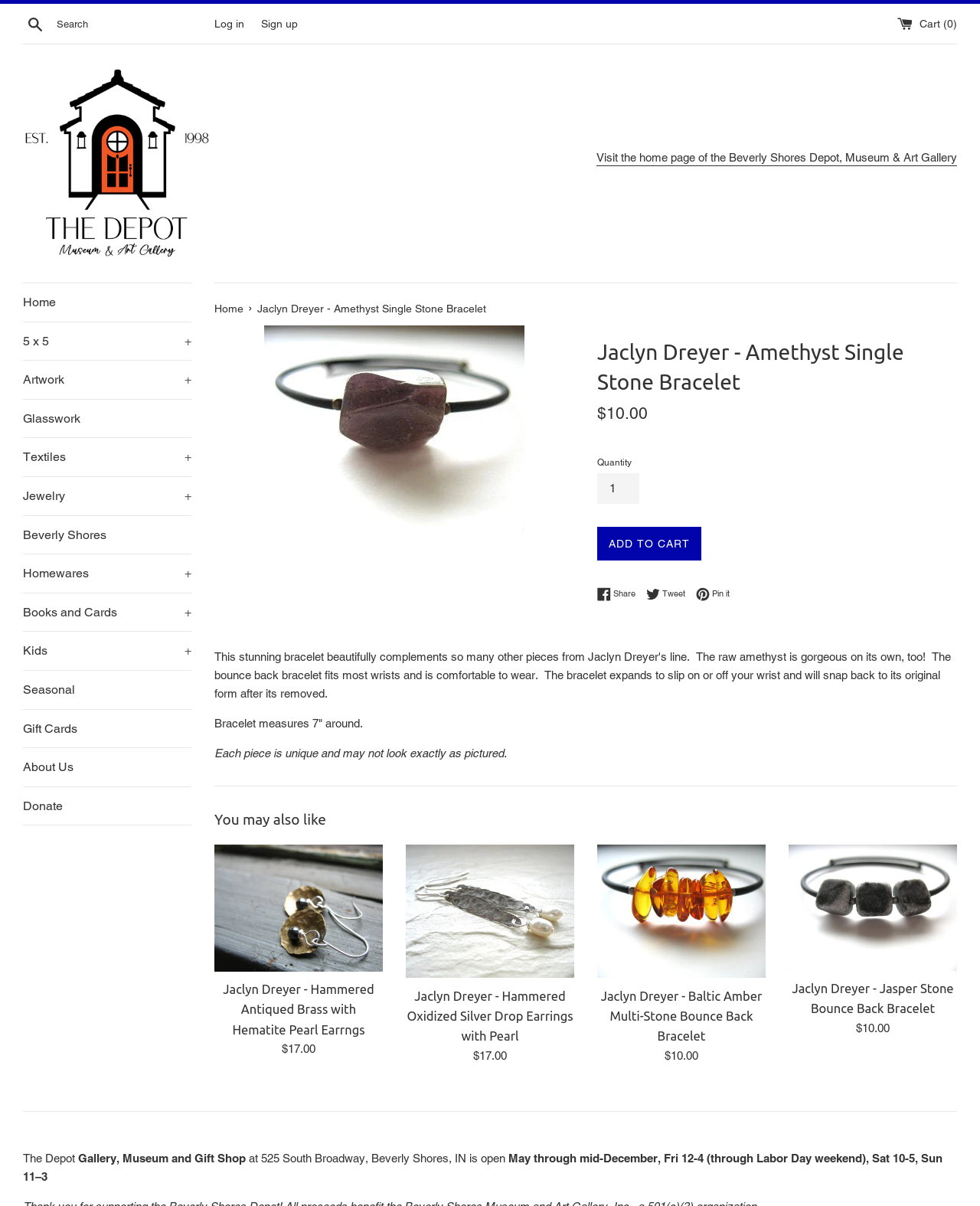Using a single word or phrase, answer the following question: 
What is the purpose of the 'Share on Facebook' link?

Share product on Facebook